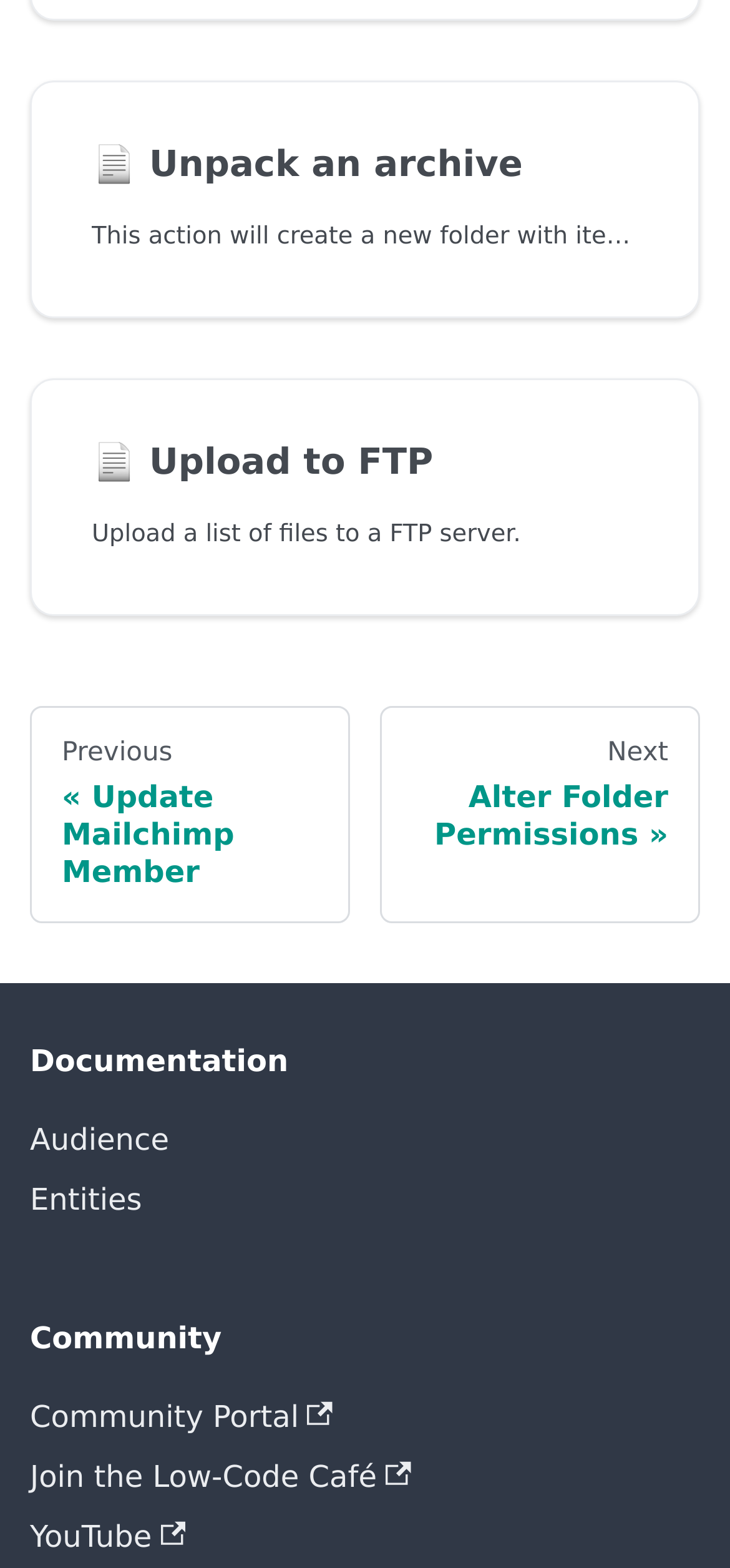Please find the bounding box coordinates (top-left x, top-left y, bottom-right x, bottom-right y) in the screenshot for the UI element described as follows: YouTube

[0.041, 0.961, 0.959, 0.999]